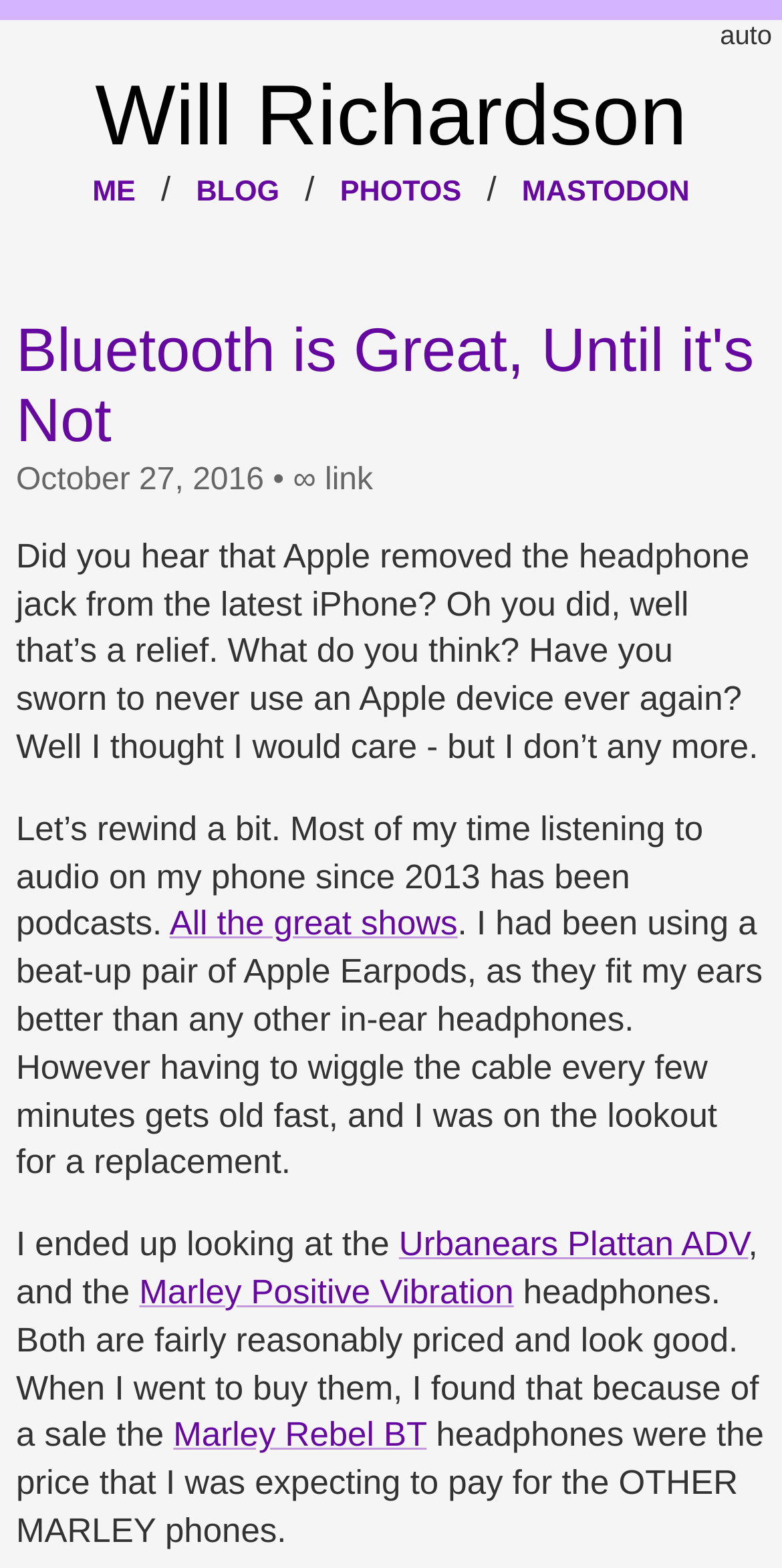What is the author's opinion on Apple removing the headphone jack?
Based on the image, answer the question with as much detail as possible.

The author mentions that they thought they would care about Apple removing the headphone jack, but they don't anymore, indicating a neutral or indifferent opinion.